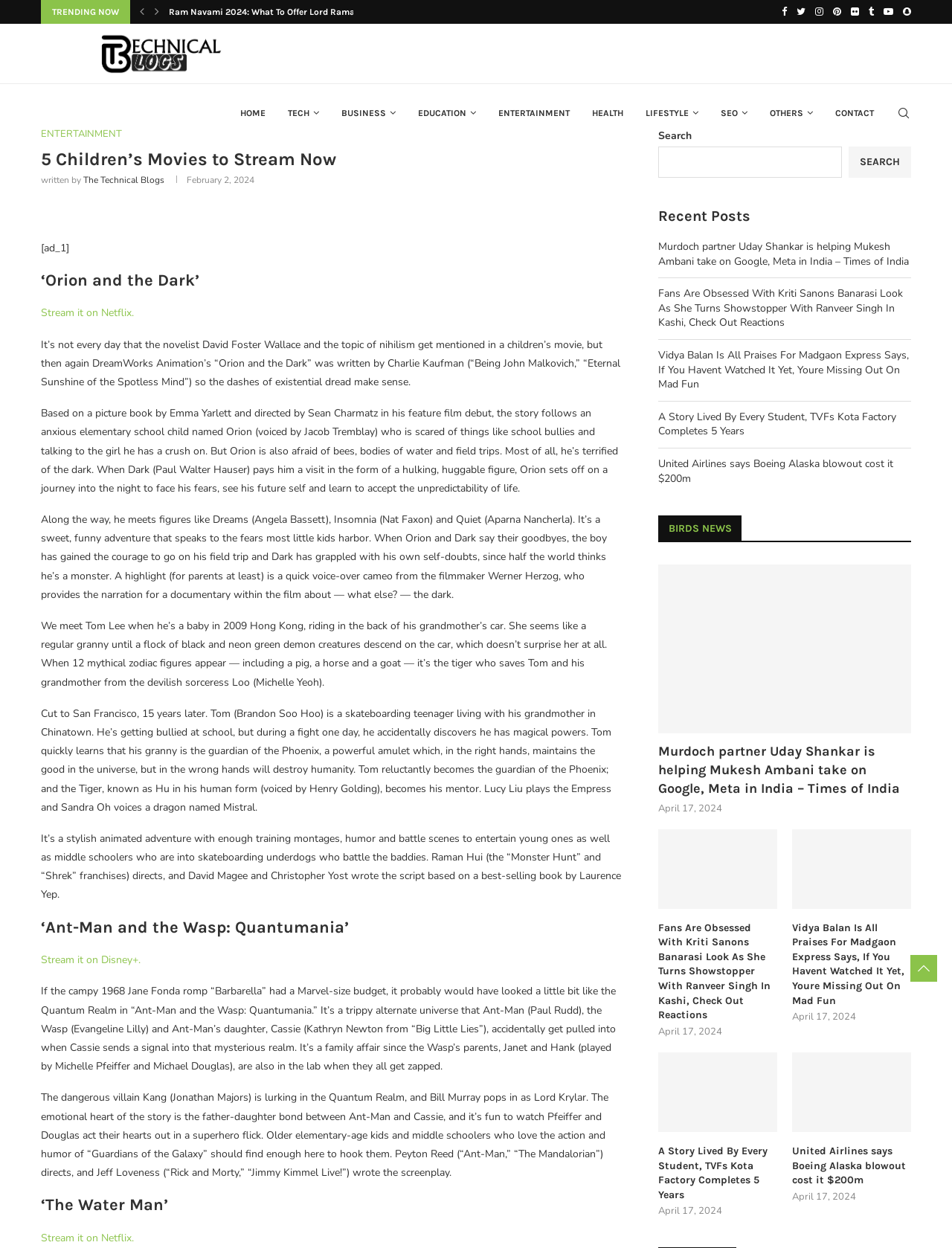Locate the bounding box coordinates of the item that should be clicked to fulfill the instruction: "Search for something".

[0.941, 0.067, 0.957, 0.114]